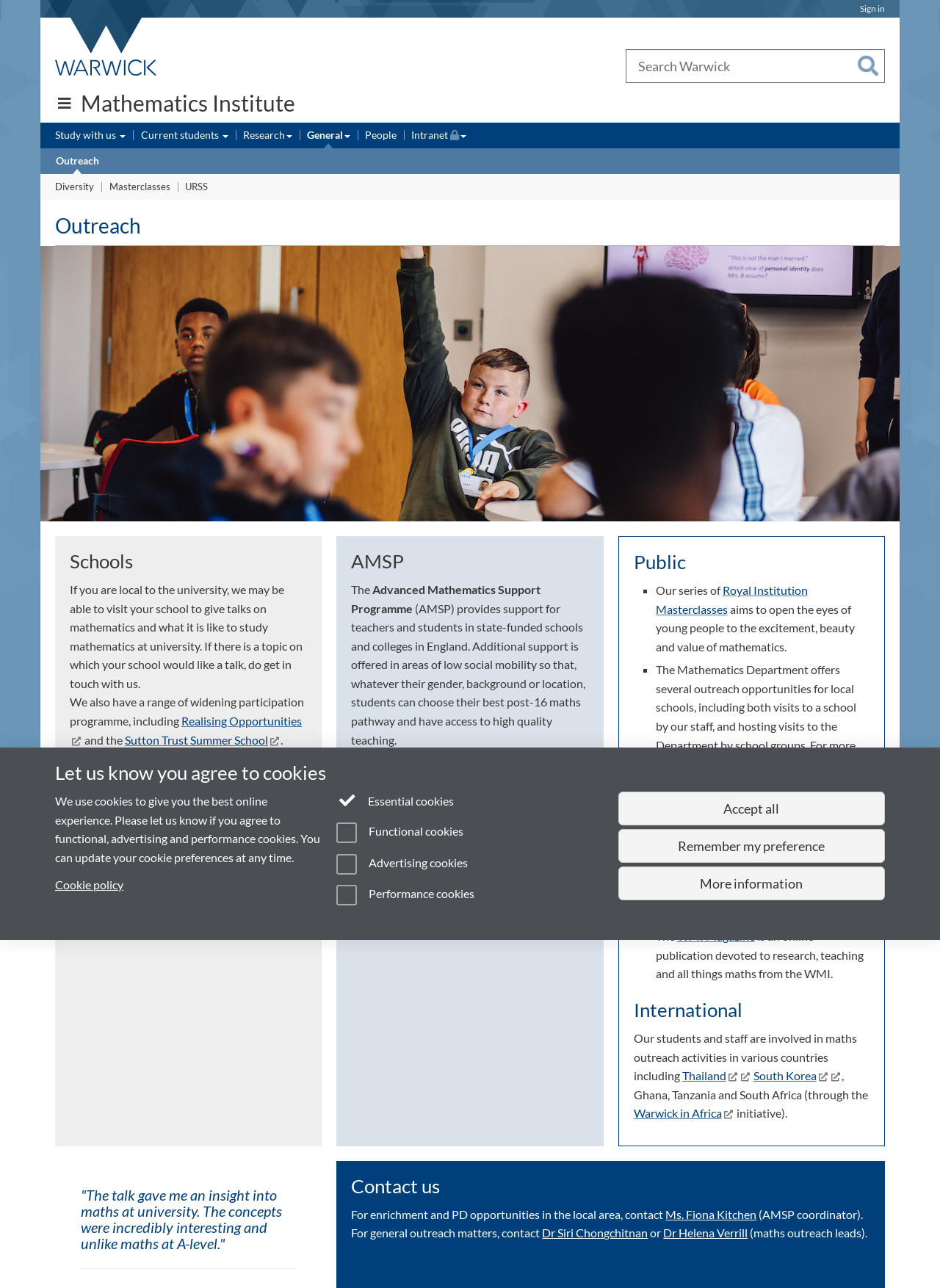Please locate the bounding box coordinates of the element that should be clicked to complete the given instruction: "View September 2017 posts".

None